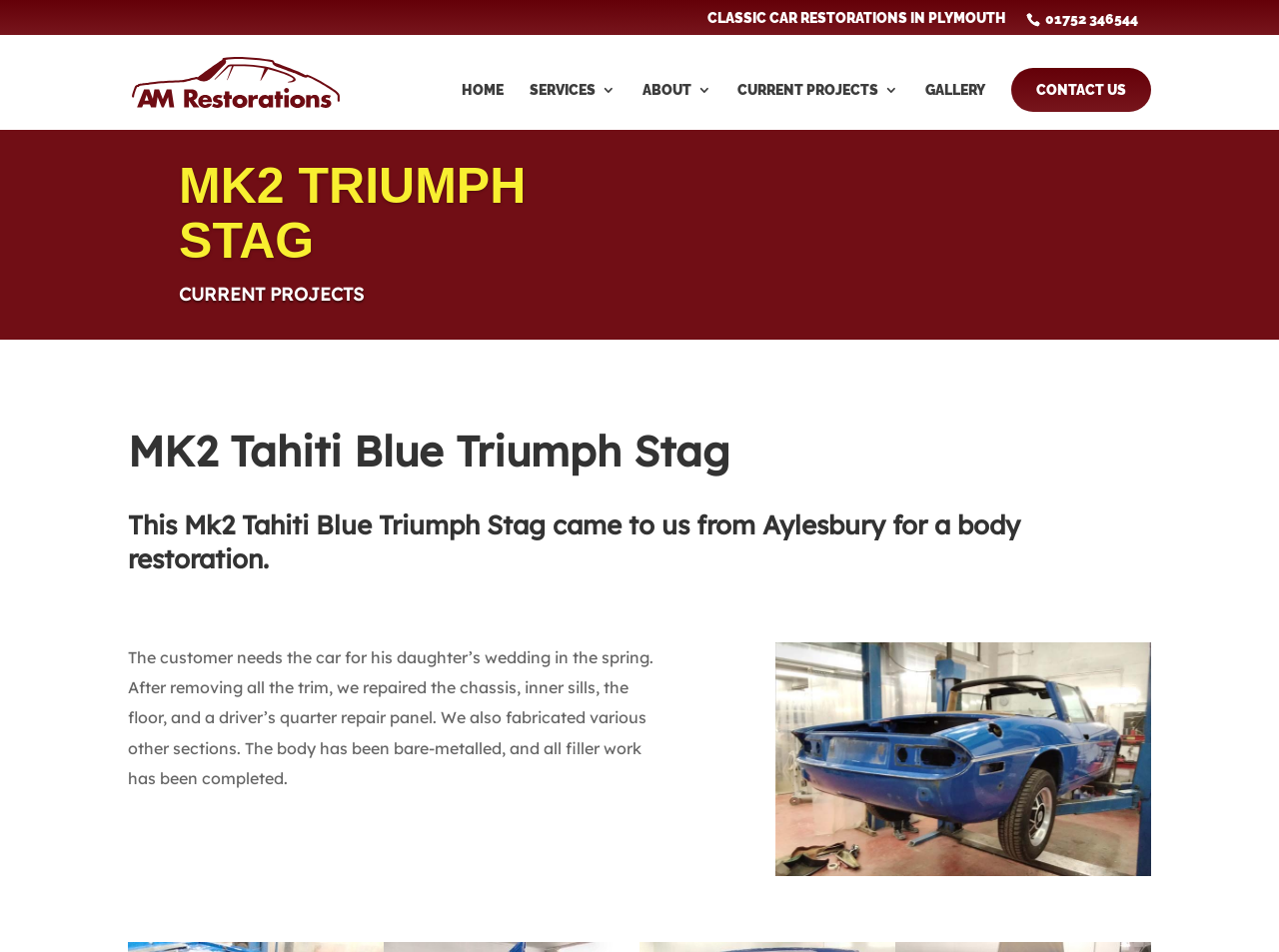Identify the bounding box coordinates for the region of the element that should be clicked to carry out the instruction: "Learn more about the services". The bounding box coordinates should be four float numbers between 0 and 1, i.e., [left, top, right, bottom].

[0.414, 0.087, 0.481, 0.136]